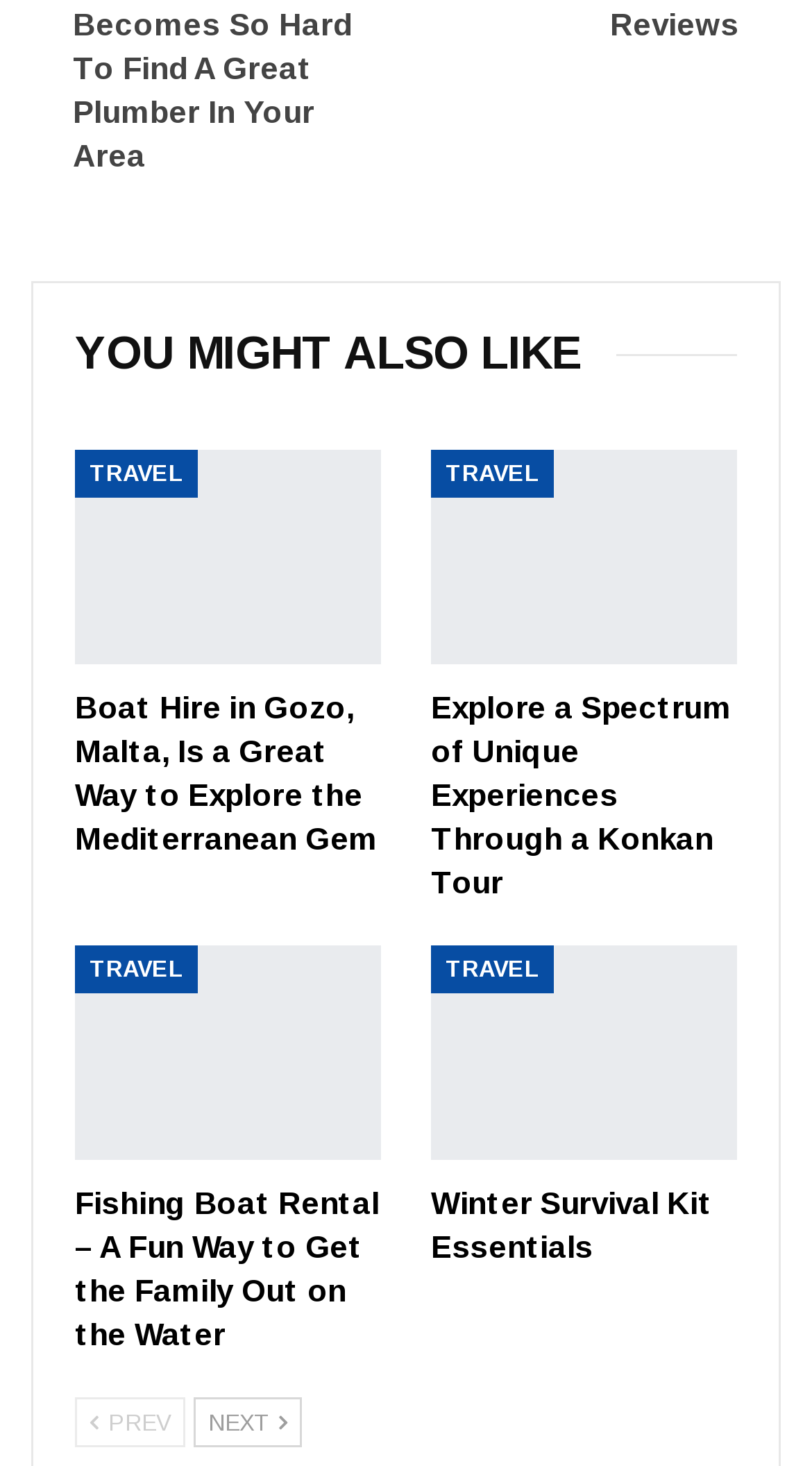Pinpoint the bounding box coordinates of the clickable element needed to complete the instruction: "Send an email to info@moving-australia.co.uk". The coordinates should be provided as four float numbers between 0 and 1: [left, top, right, bottom].

None